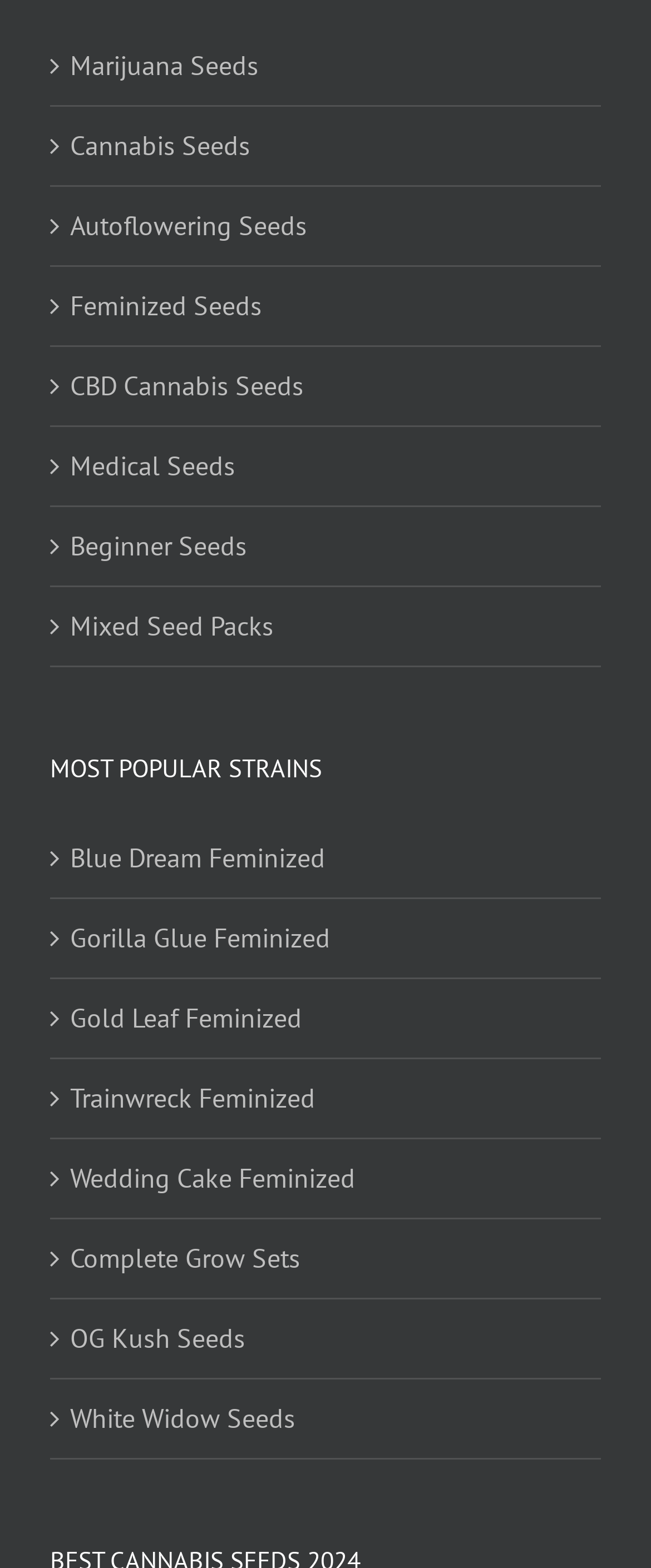Give a short answer to this question using one word or a phrase:
How many strains are listed under 'MOST POPULAR STRAINS'?

6